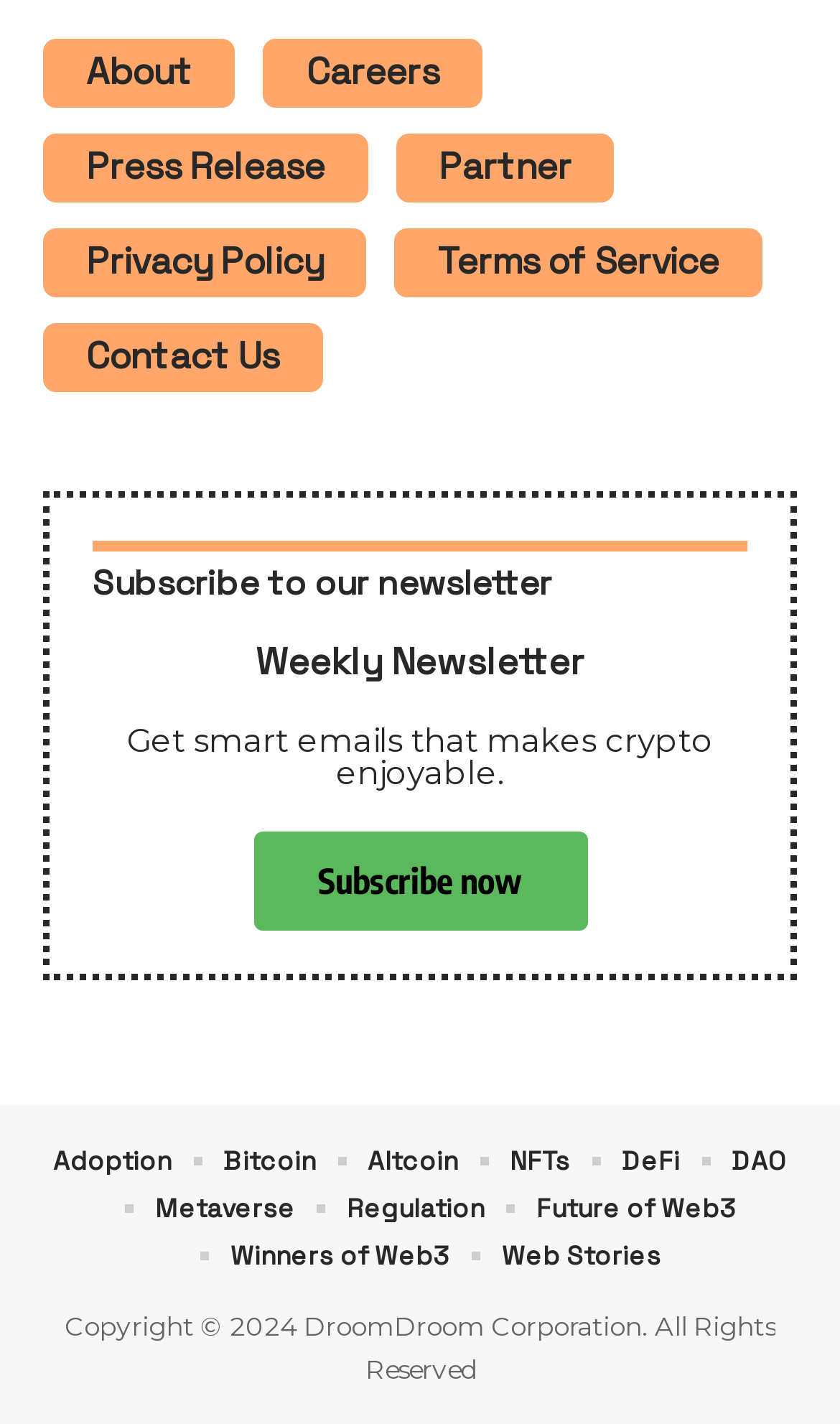What is the topic of the weekly newsletter?
Can you provide a detailed and comprehensive answer to the question?

I found the heading 'Weekly Newsletter' and the static text 'Get smart emails that makes crypto enjoyable.' below it, which suggests that the topic of the weekly newsletter is related to crypto.